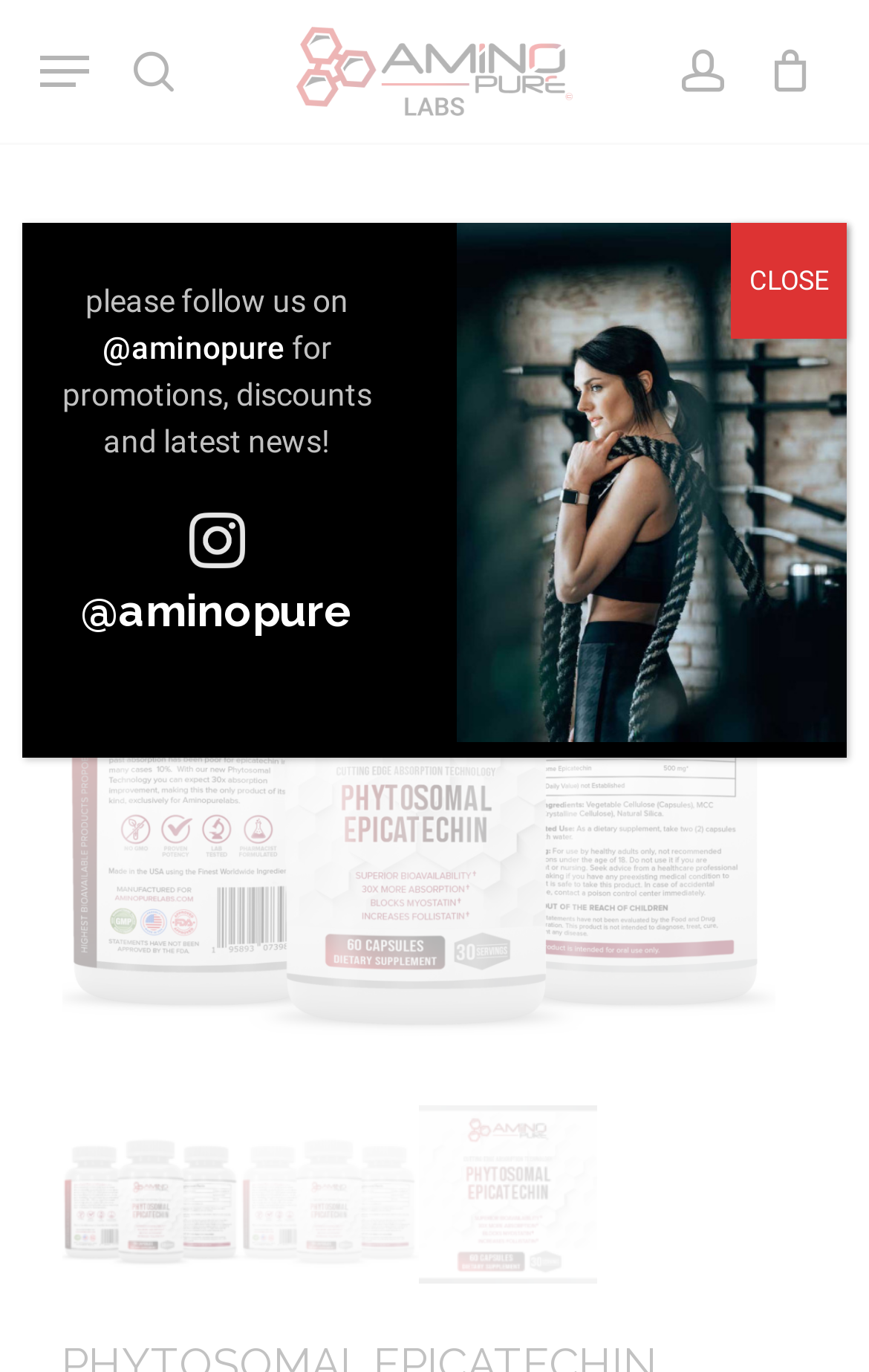Determine the bounding box coordinates of the region that needs to be clicked to achieve the task: "Navigate to supplements page".

[0.247, 0.177, 0.471, 0.209]